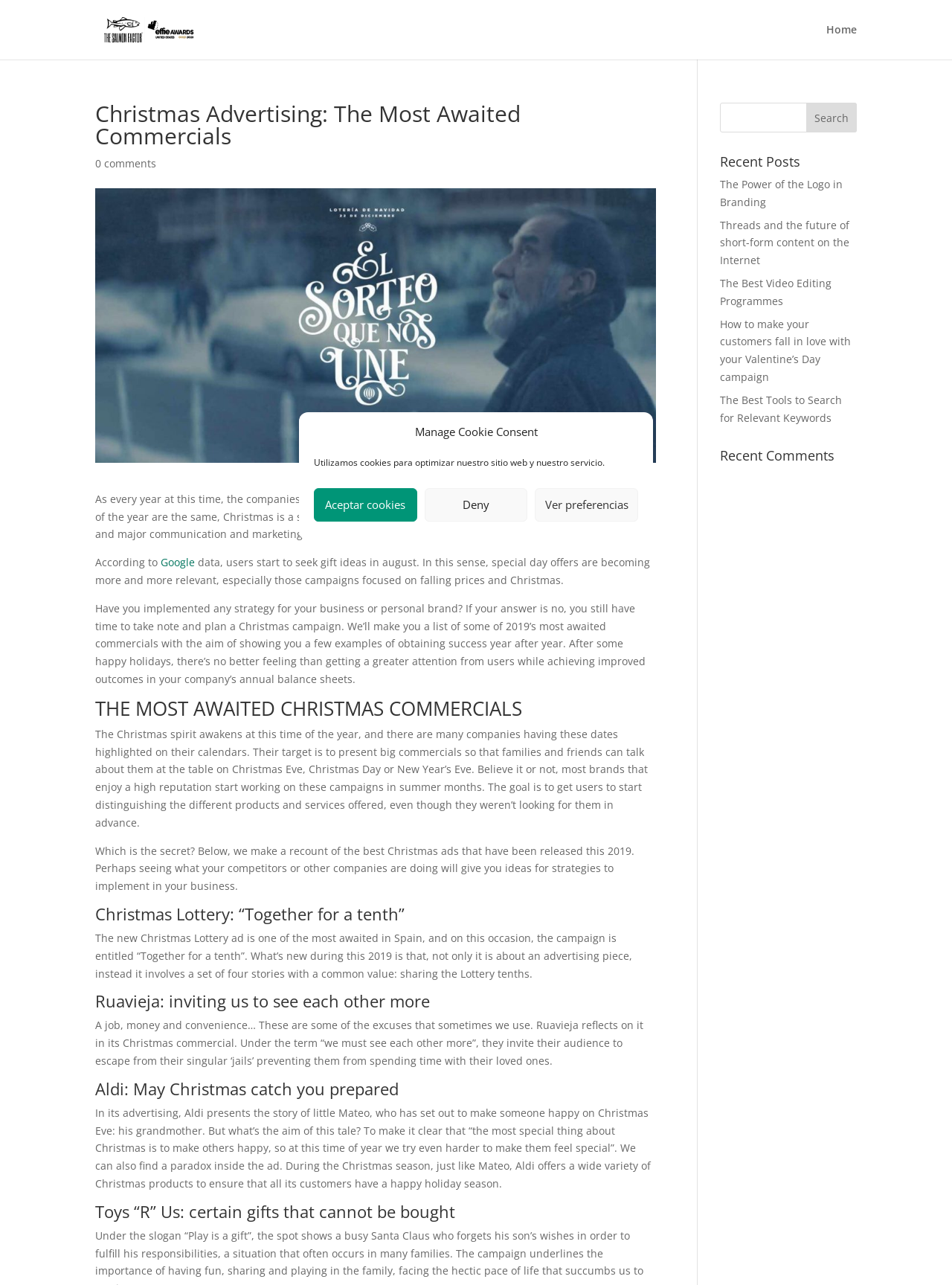Kindly respond to the following question with a single word or a brief phrase: 
What is the purpose of Christmas campaigns according to the article?

To make users distinguish products and services